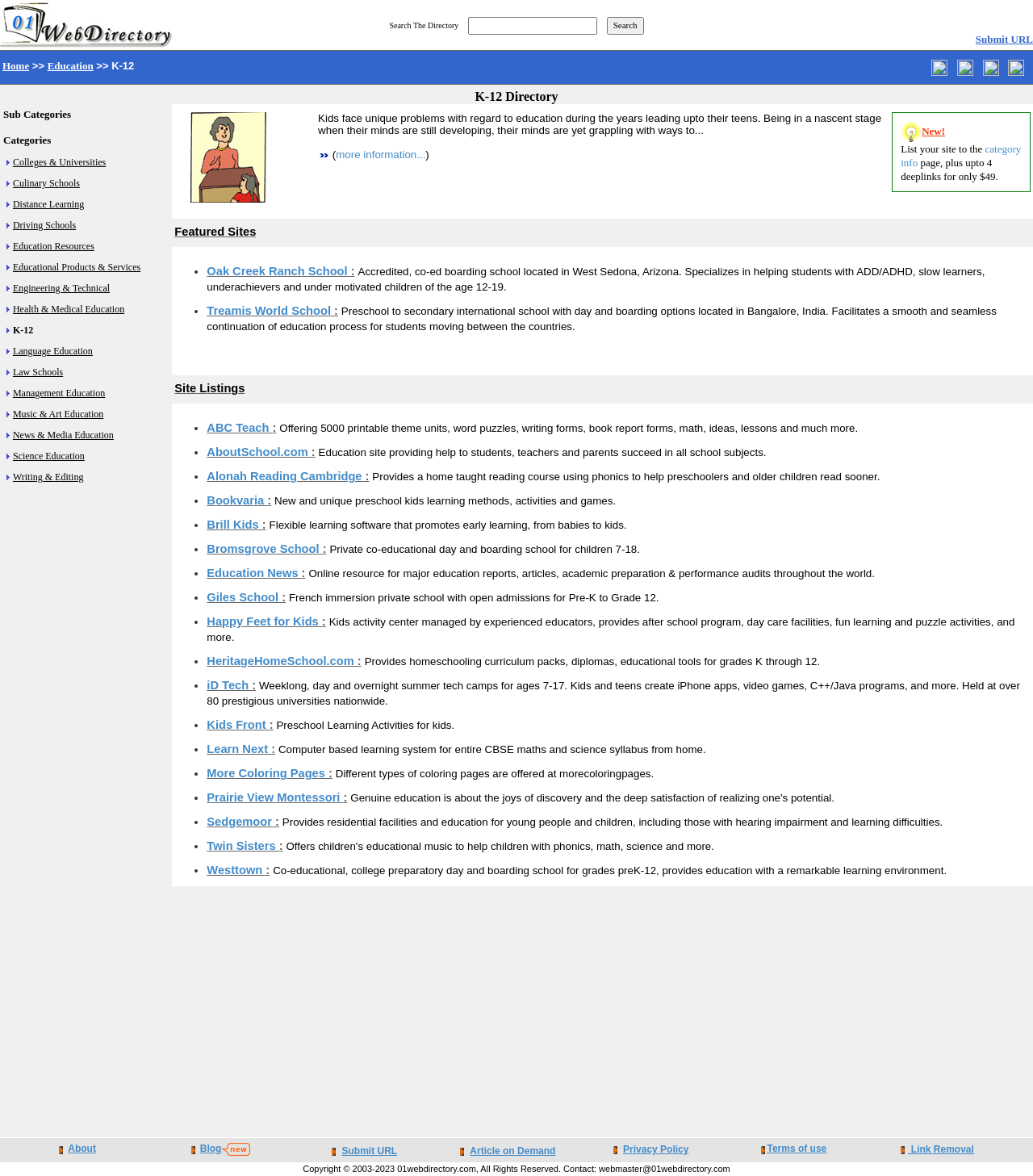Locate the bounding box coordinates of the region to be clicked to comply with the following instruction: "Click on Facebook icon". The coordinates must be four float numbers between 0 and 1, in the form [left, top, right, bottom].

None